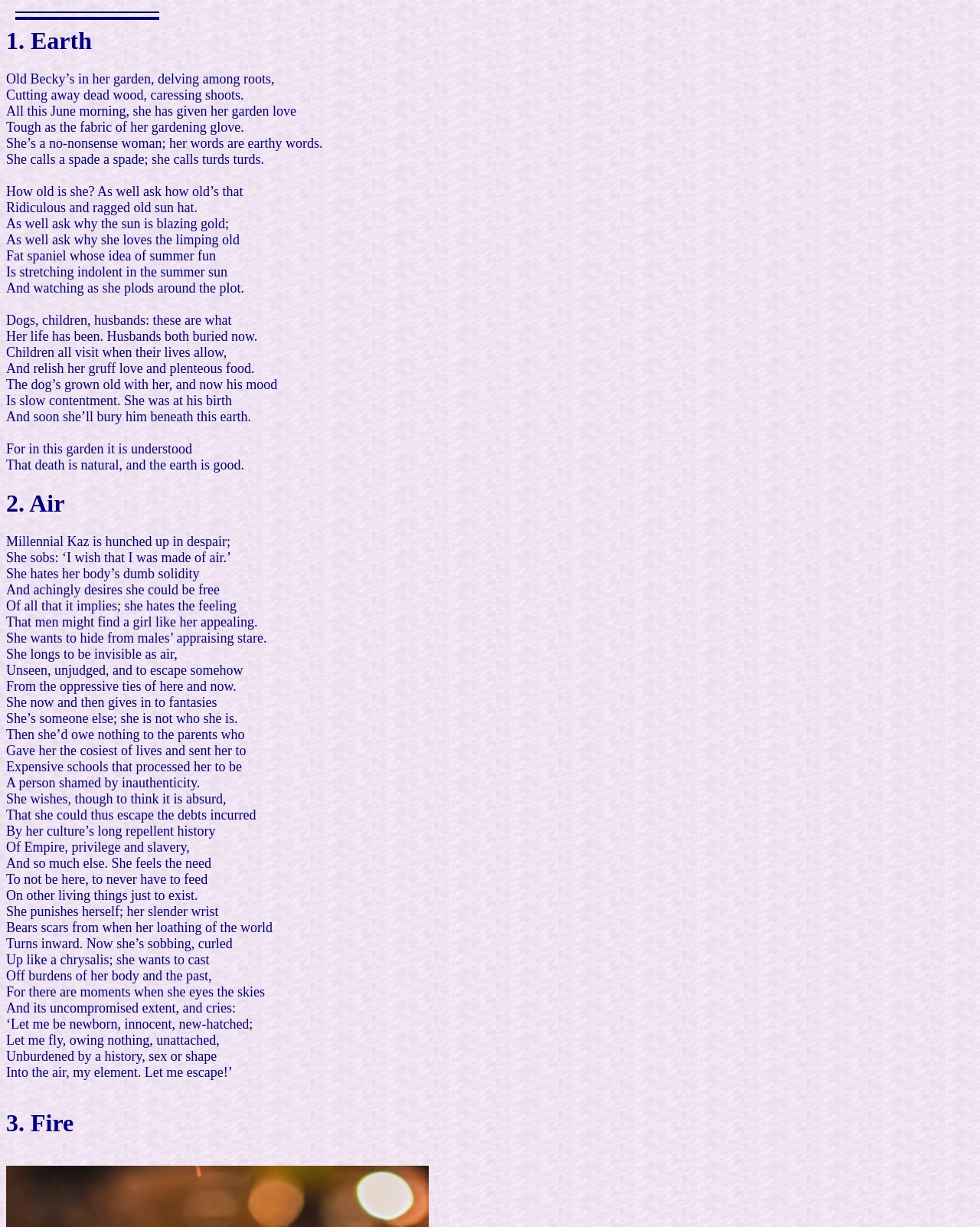What is the last line of the third poem?
Provide a detailed answer to the question using information from the image.

I looked at the poem titled '3. Fire' and found the last line, which is 'Let me escape!’.